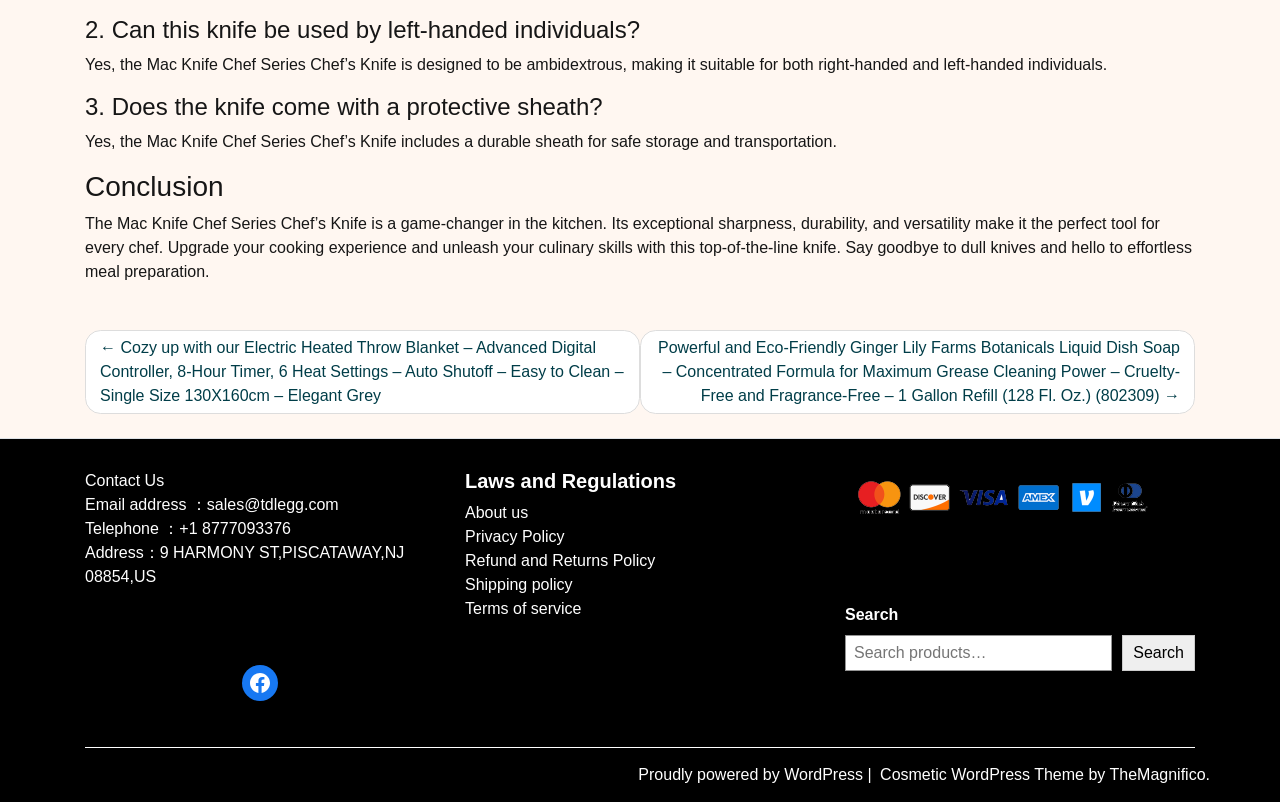How can I contact the website owner?
Look at the image and construct a detailed response to the question.

The contact information can be found in the complementary section which provides the email address 'sales@tdlegg.com' and the telephone number '+1 8777093376'.